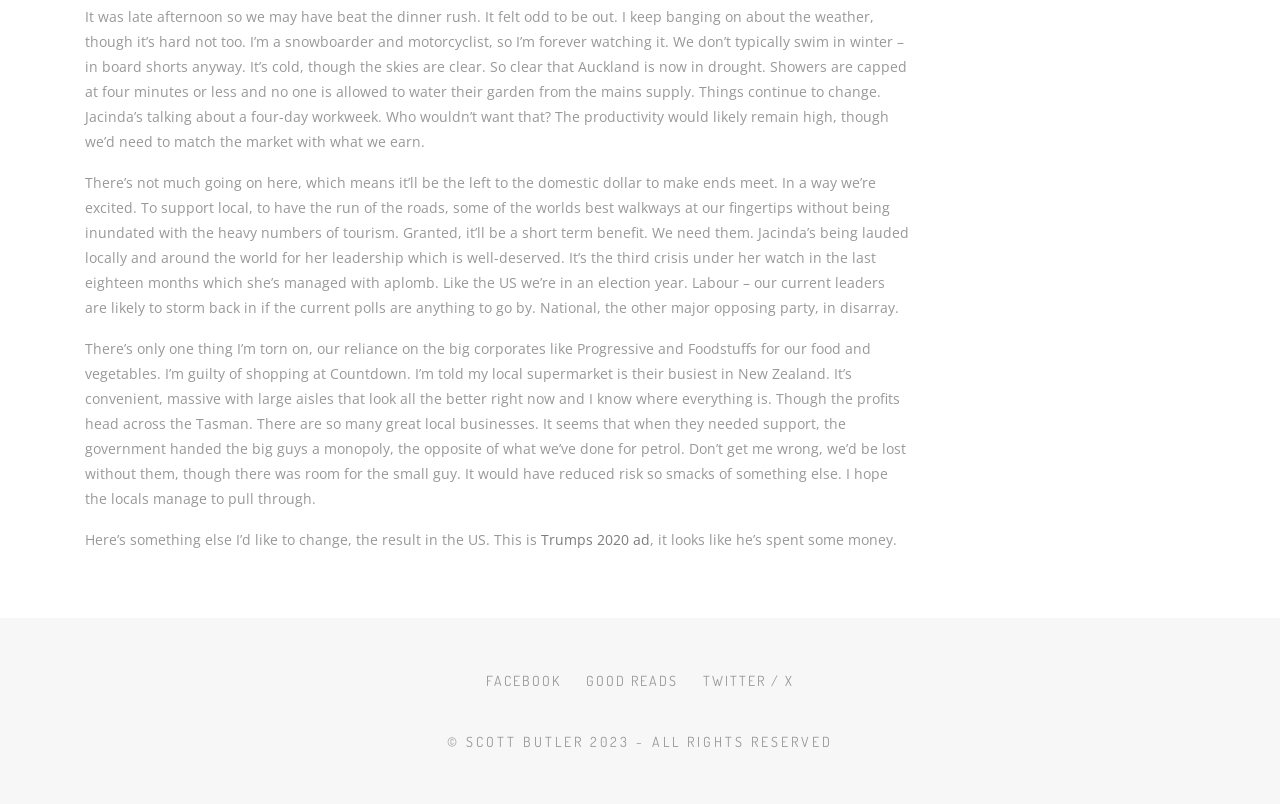Locate the bounding box of the UI element based on this description: "Facebook". Provide four float numbers between 0 and 1 as [left, top, right, bottom].

[0.38, 0.836, 0.438, 0.857]